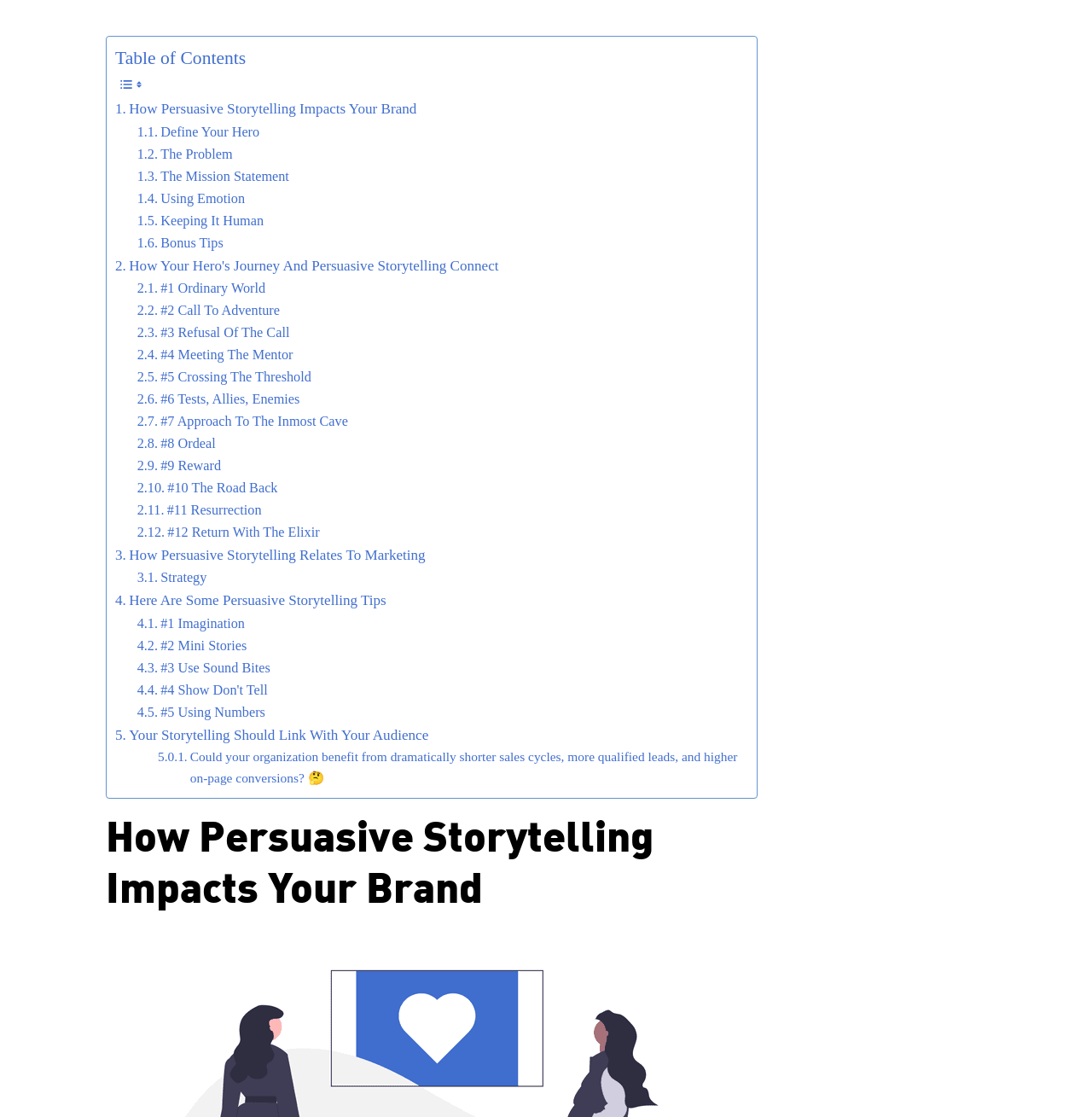What is the topic of the first link in the table of contents?
Give a one-word or short-phrase answer derived from the screenshot.

How Persuasive Storytelling Impacts Your Brand